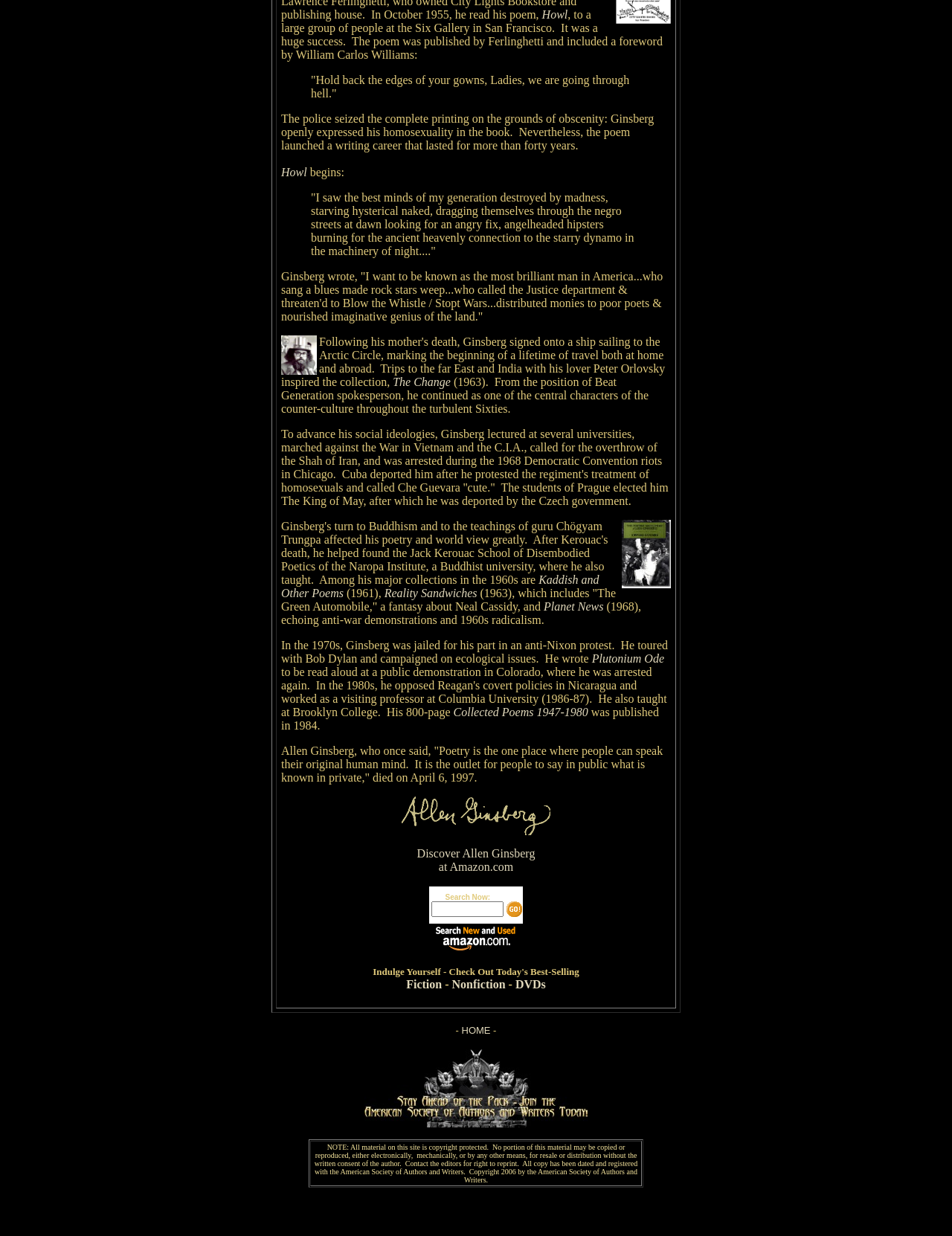What is the year of publication of the book 'Kaddish and Other Poems'?
Using the visual information, respond with a single word or phrase.

1961